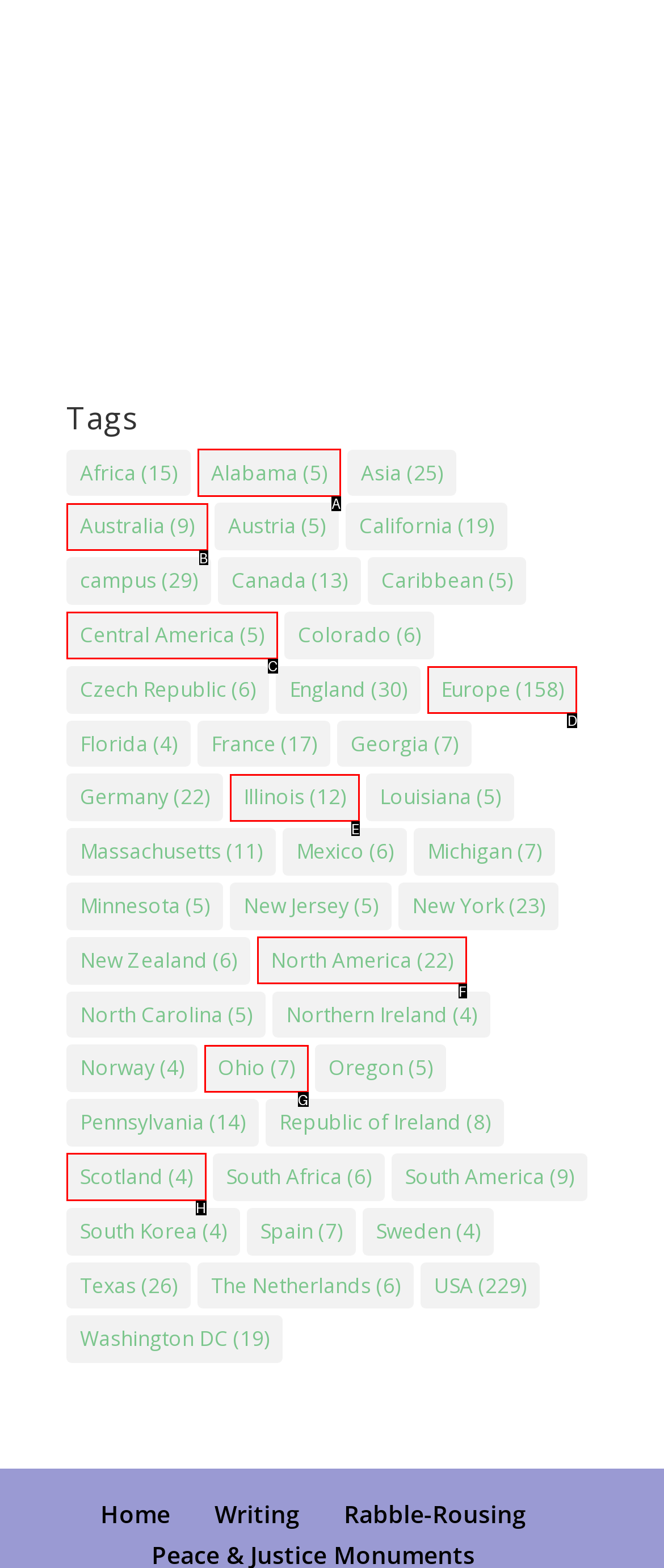Point out the HTML element I should click to achieve the following: Browse items in Europe Reply with the letter of the selected element.

D